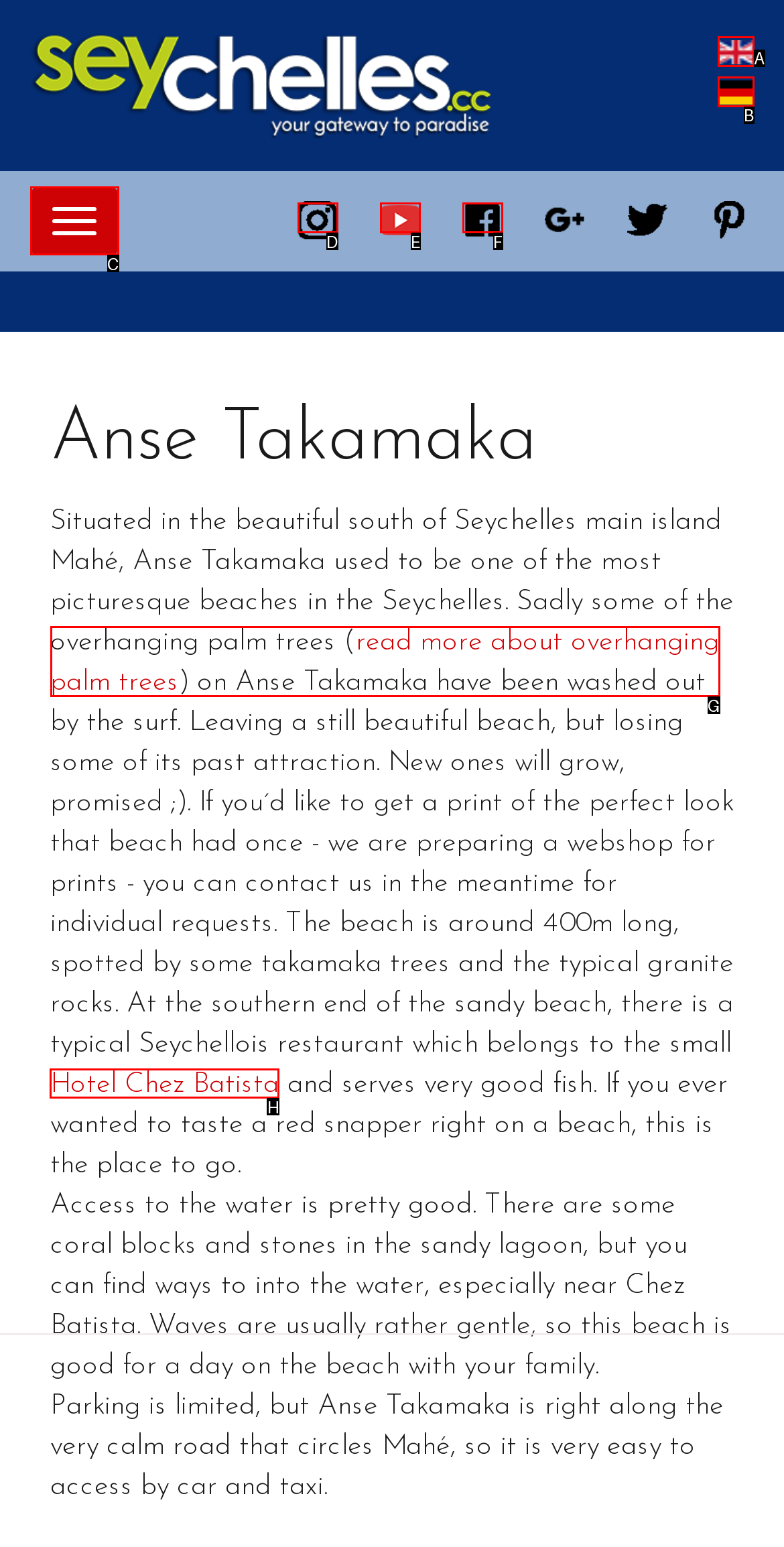Identify the letter of the UI element you should interact with to perform the task: Visit Hotel Chez Batista
Reply with the appropriate letter of the option.

H